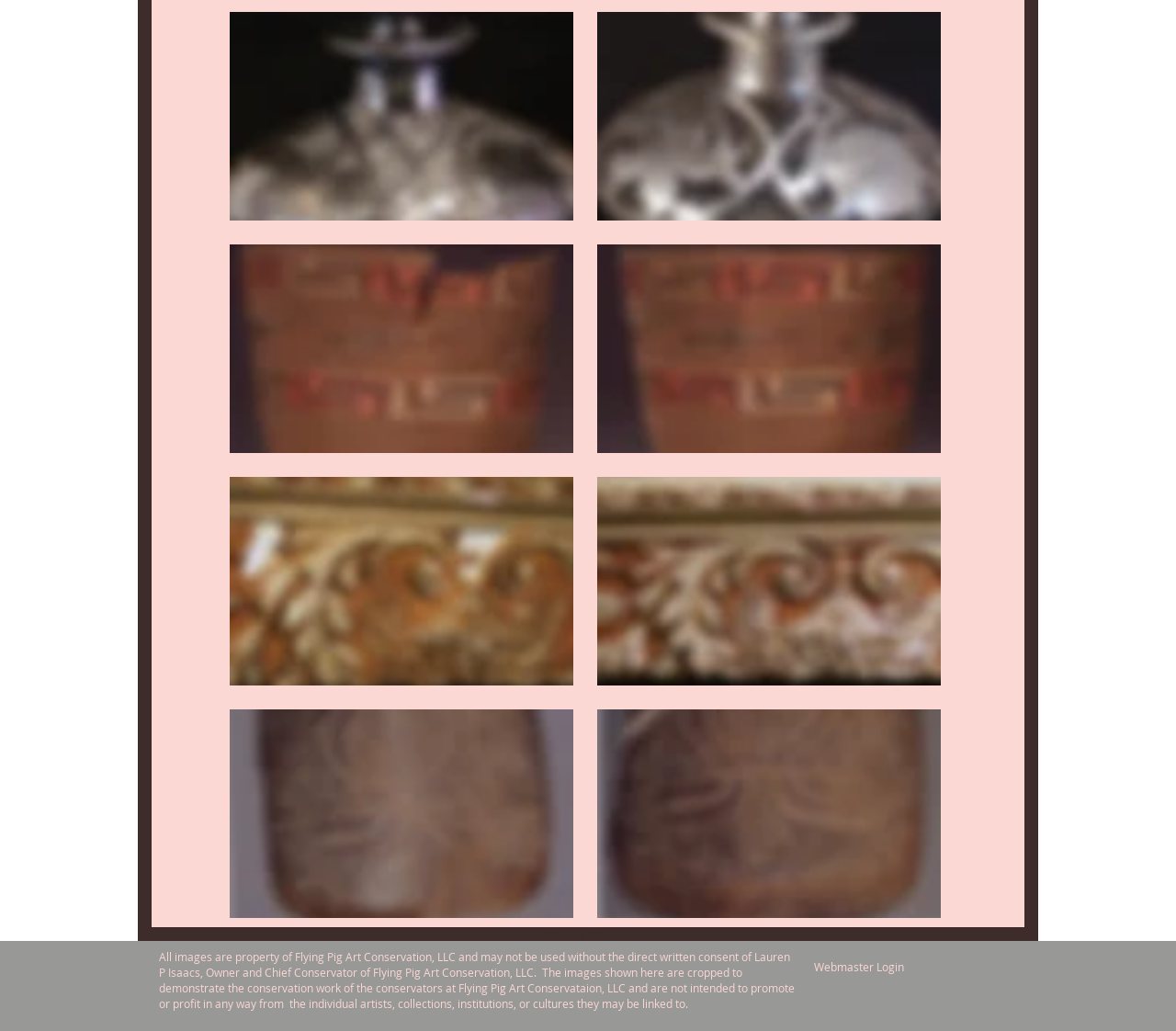Please provide the bounding box coordinates for the element that needs to be clicked to perform the following instruction: "Click Show More button". The coordinates should be given as four float numbers between 0 and 1, i.e., [left, top, right, bottom].

[0.457, 0.892, 0.539, 0.925]